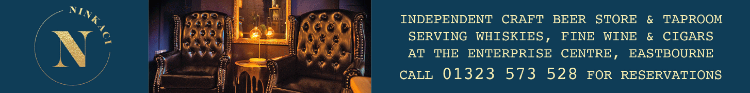Review the image closely and give a comprehensive answer to the question: What type of chairs are shown in the banner?

The banner showcases inviting black leather chairs, which suggest a cozy and luxurious atmosphere for patrons, making them feel comfortable and relaxed.